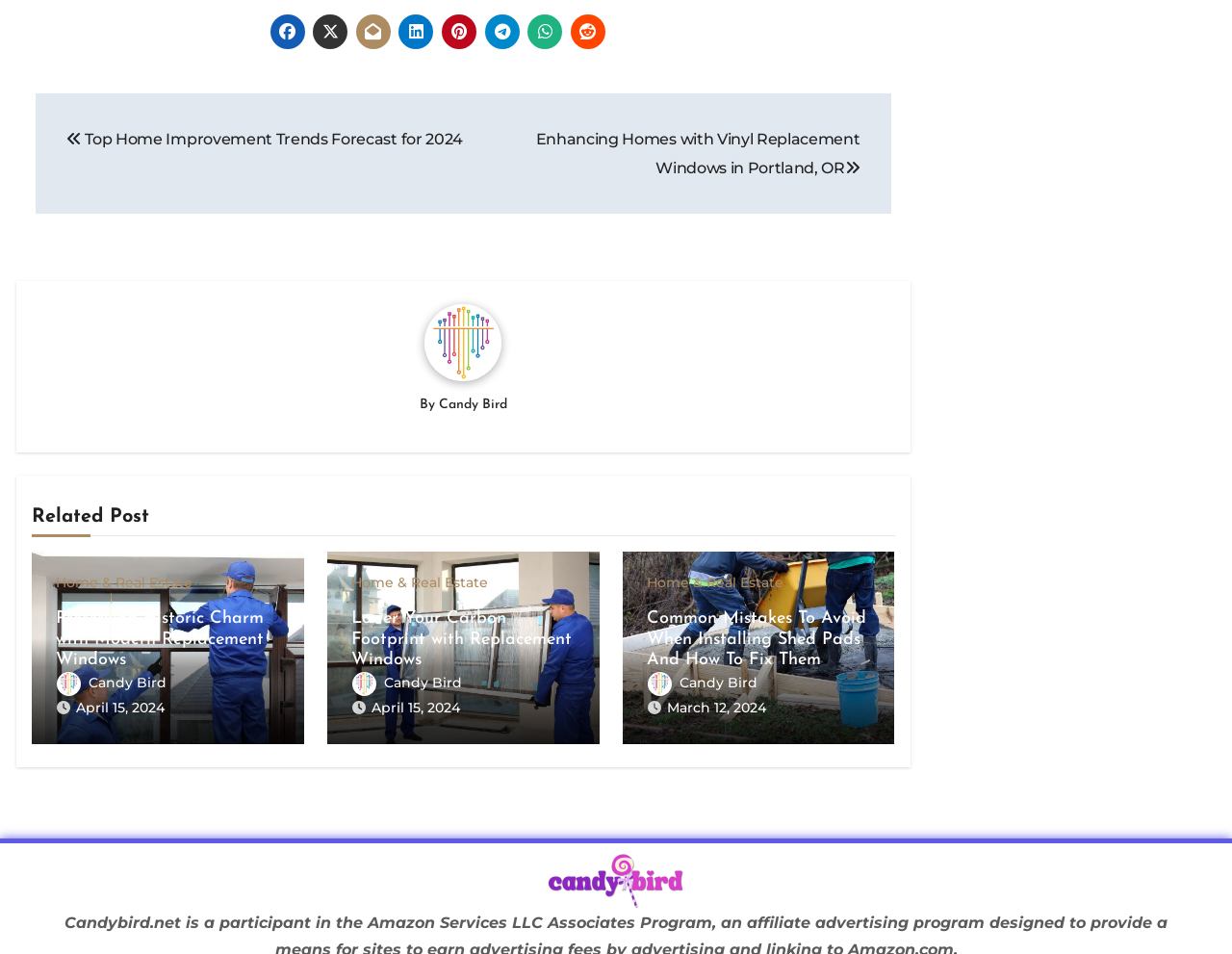Respond to the question below with a single word or phrase:
What is the category of the post 'Preserving Historic Charm with Modern Replacement Windows'?

Home & Real Estate